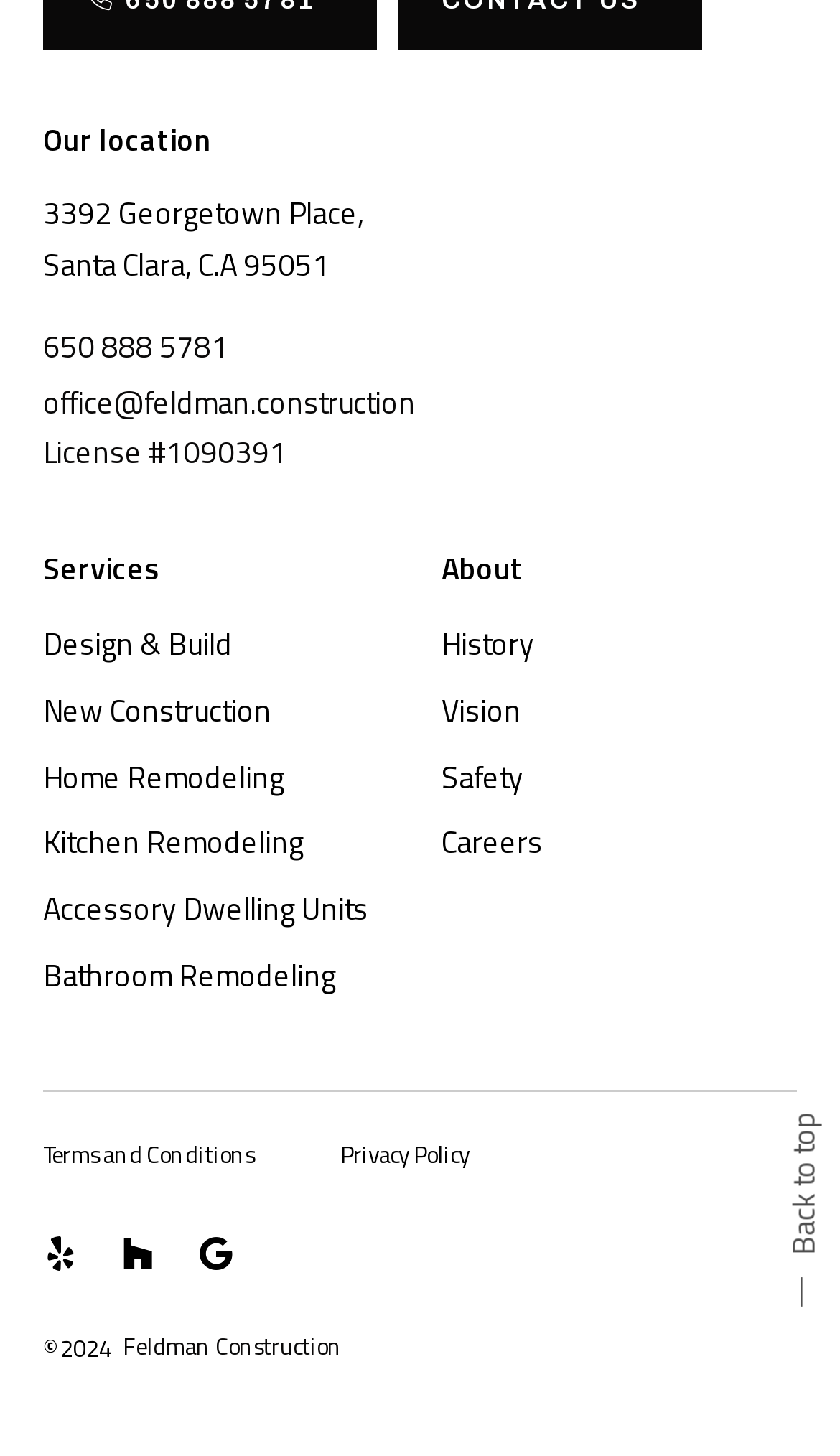Identify the bounding box coordinates for the UI element that matches this description: "Kitchen Remodeling".

[0.051, 0.56, 0.474, 0.598]